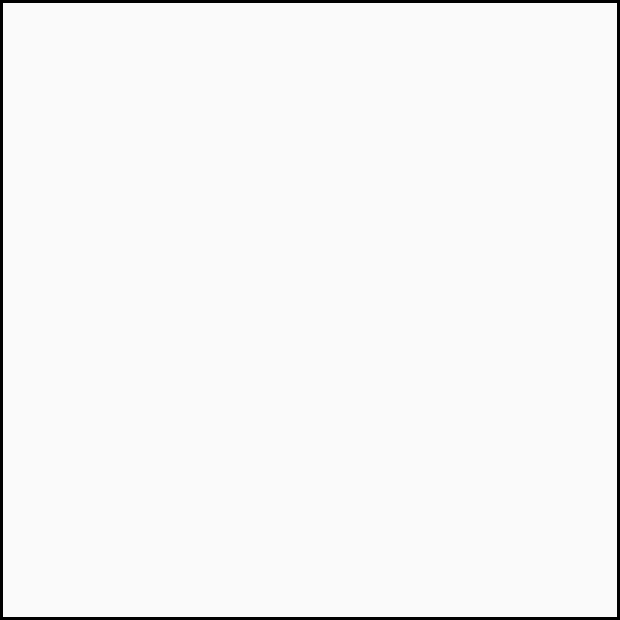Create a detailed narrative of what is happening in the image.

The image depicts a blank space, emphasizing the theme of minimalism and simplicity in design. Located within a context discussing crafting techniques, it is likely intended to illustrate the use of a specific tool or material in scrapbook creation, particularly in relation to avoiding damage to one's Smash Book. The absence of visuals may symbolize an area designated for creativity, where viewers can imagine their own ideas and designs unfolding. This aligns with the accompanying text that mentions using adhesive techniques, perhaps suggesting that the space is meant for demonstrating the application or effect of an adhesive not depicted in the image.